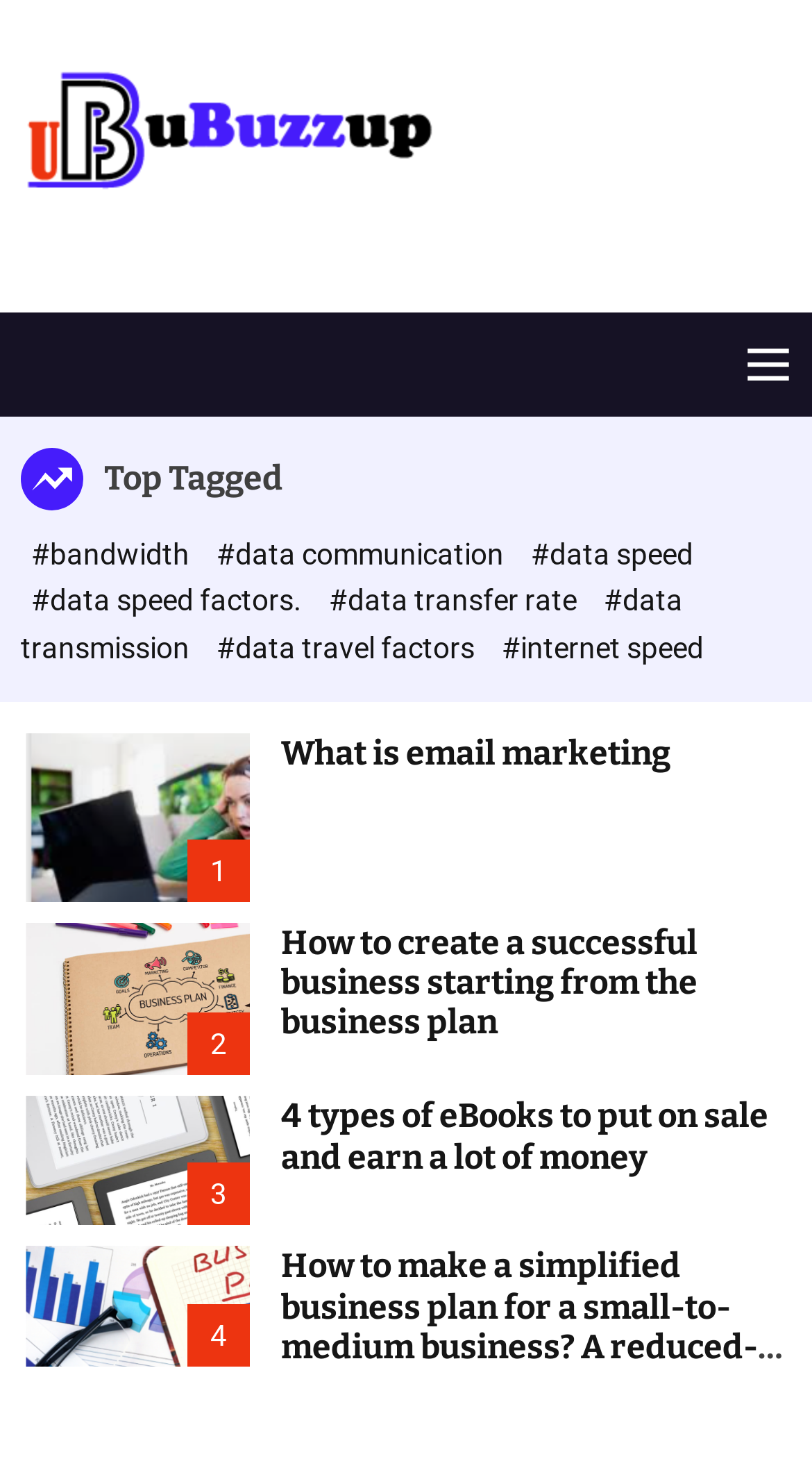Using a single word or phrase, answer the following question: 
What is the topic of the first article?

Email marketing